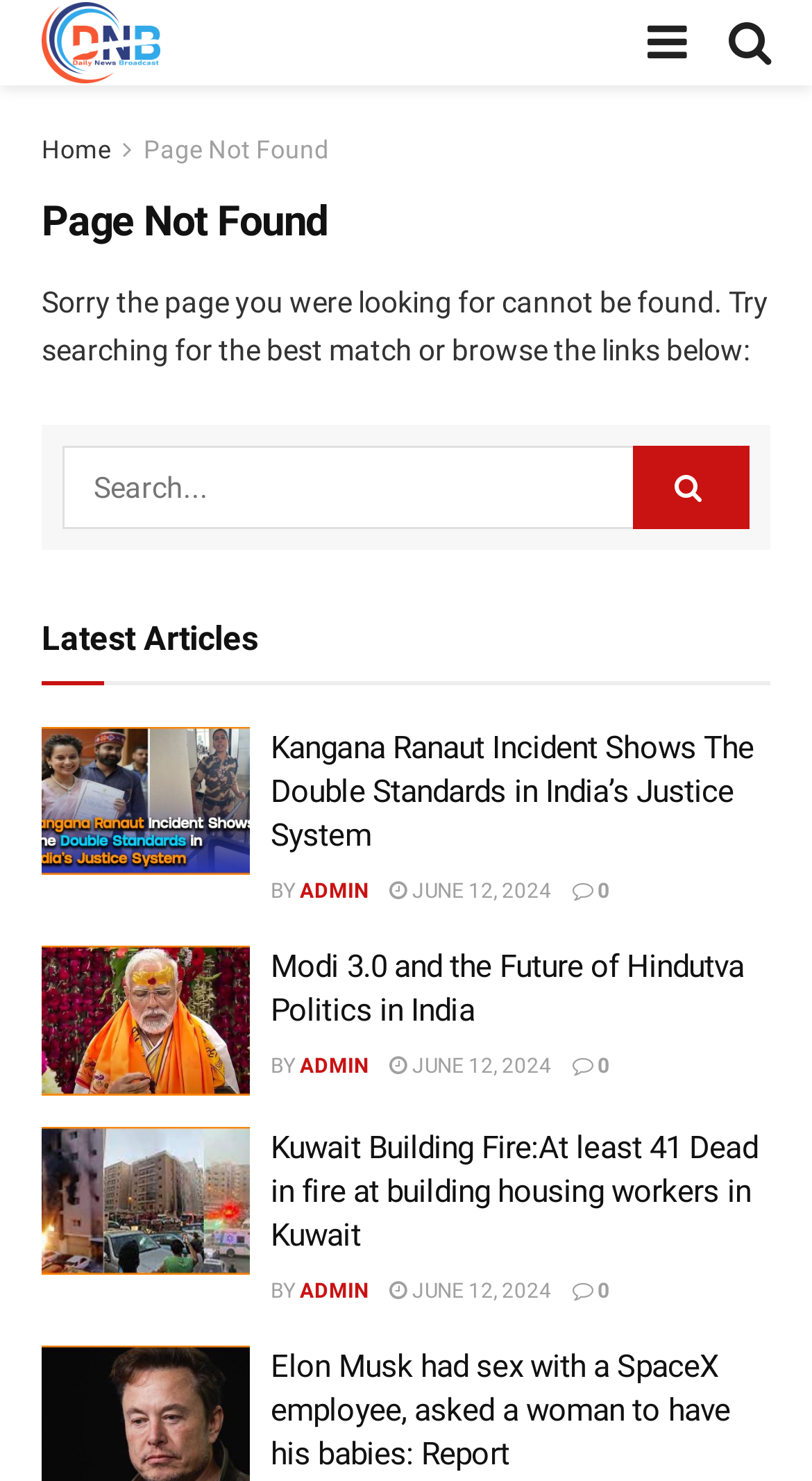Please identify the bounding box coordinates of the element I need to click to follow this instruction: "Read article about Kangana Ranaut incident".

[0.051, 0.49, 0.308, 0.591]